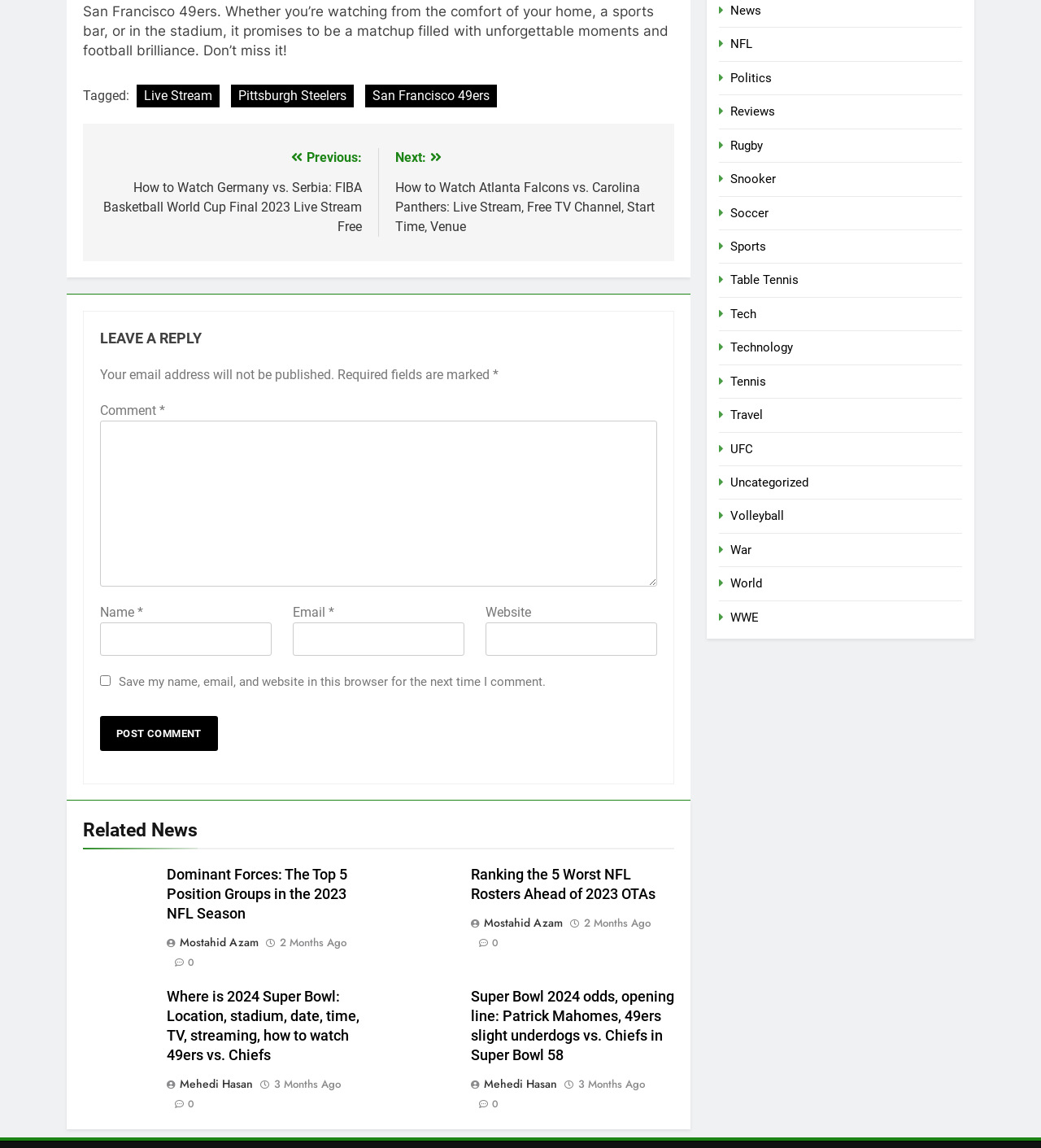What is the function of the checkbox labeled 'Save my name, email, and website in this browser for the next time I comment'?
Based on the visual information, provide a detailed and comprehensive answer.

The checkbox labeled 'Save my name, email, and website in this browser for the next time I comment' is located below the comment text box and is unchecked by default, suggesting that it is an optional feature to save the user's information for future comments.